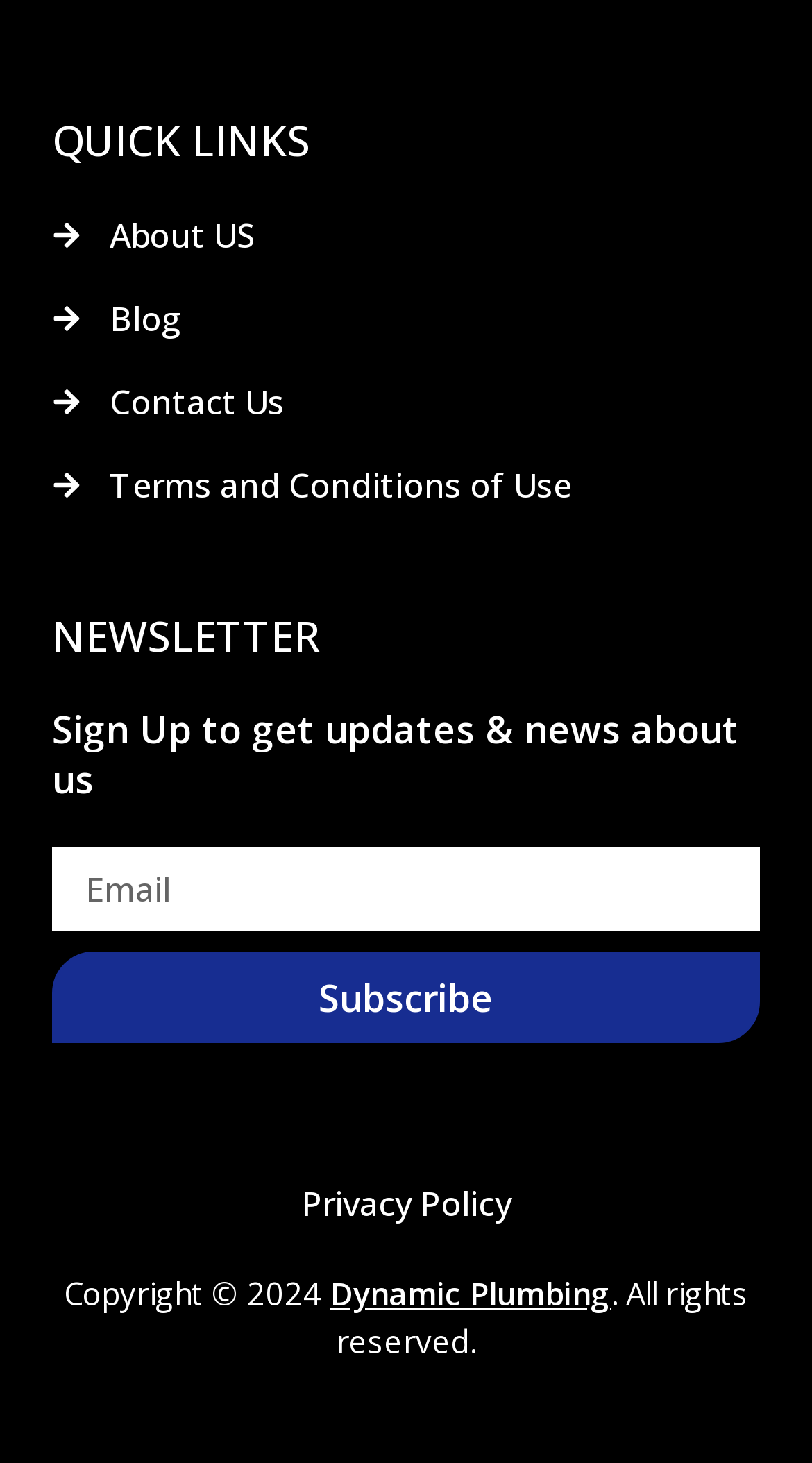Use a single word or phrase to answer the following:
What is required to subscribe to the newsletter?

Email